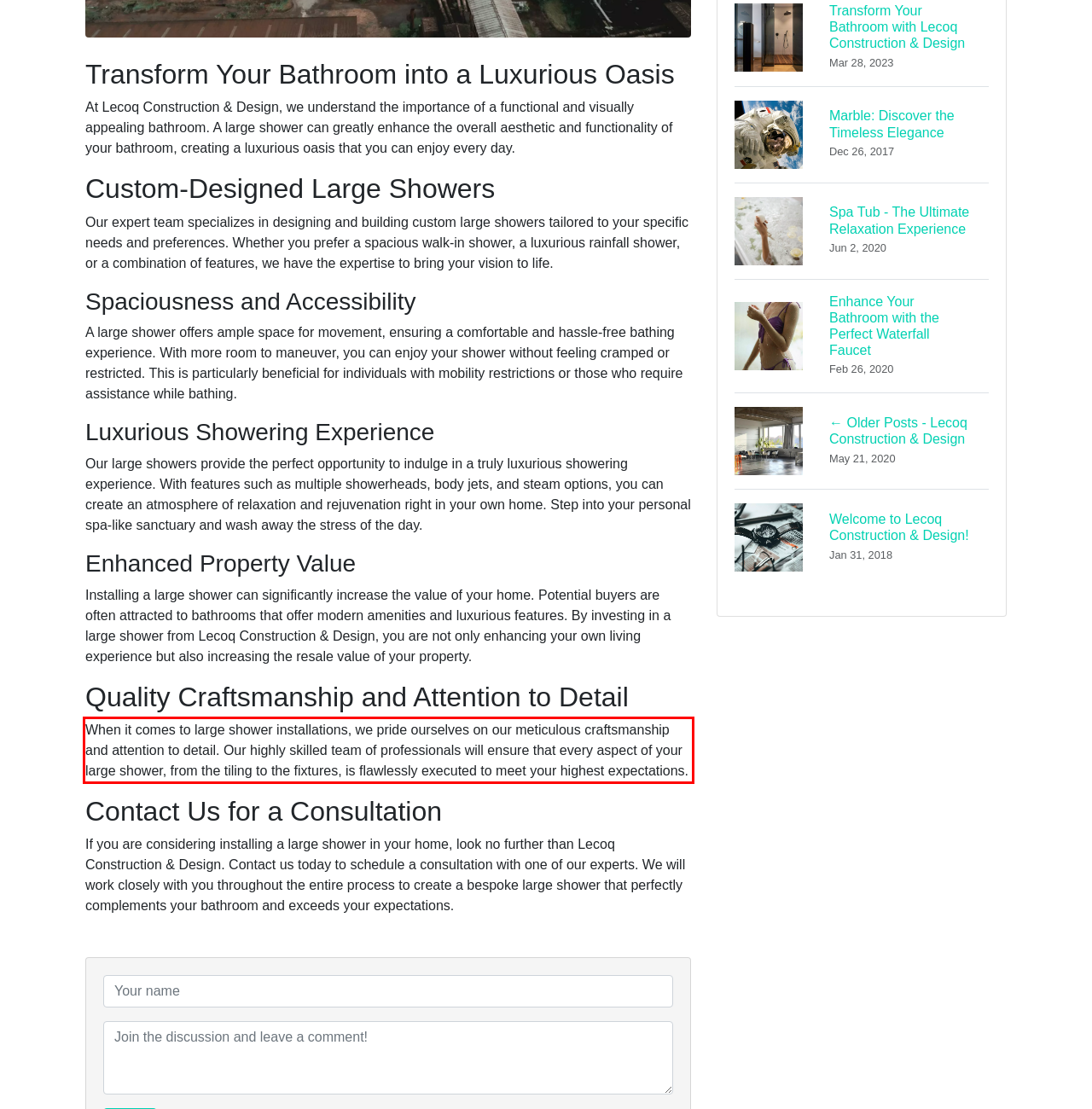In the given screenshot, locate the red bounding box and extract the text content from within it.

When it comes to large shower installations, we pride ourselves on our meticulous craftsmanship and attention to detail. Our highly skilled team of professionals will ensure that every aspect of your large shower, from the tiling to the fixtures, is flawlessly executed to meet your highest expectations.